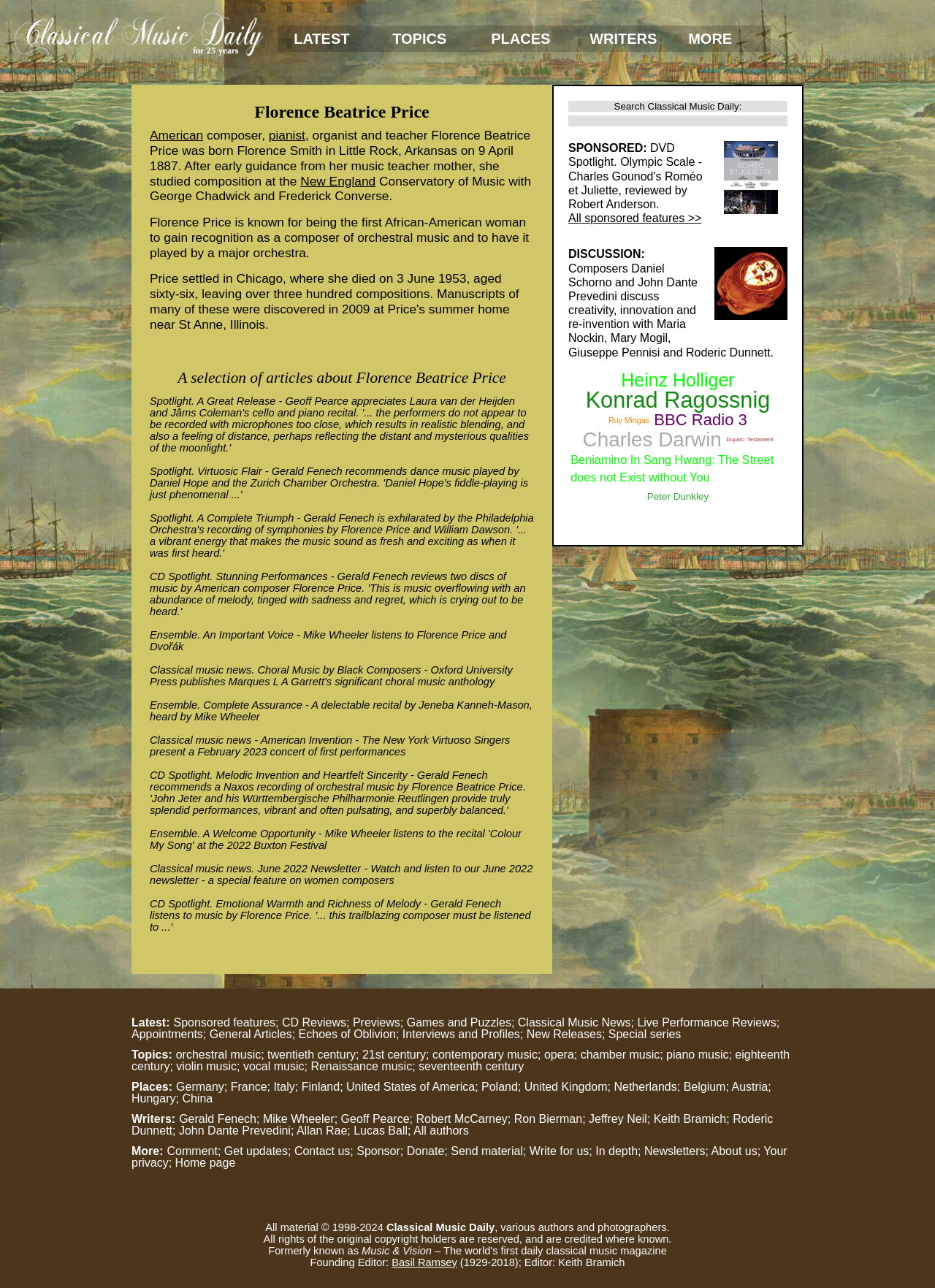Please locate the bounding box coordinates of the region I need to click to follow this instruction: "Discover more about Classical Music Daily".

[0.719, 0.02, 0.824, 0.04]